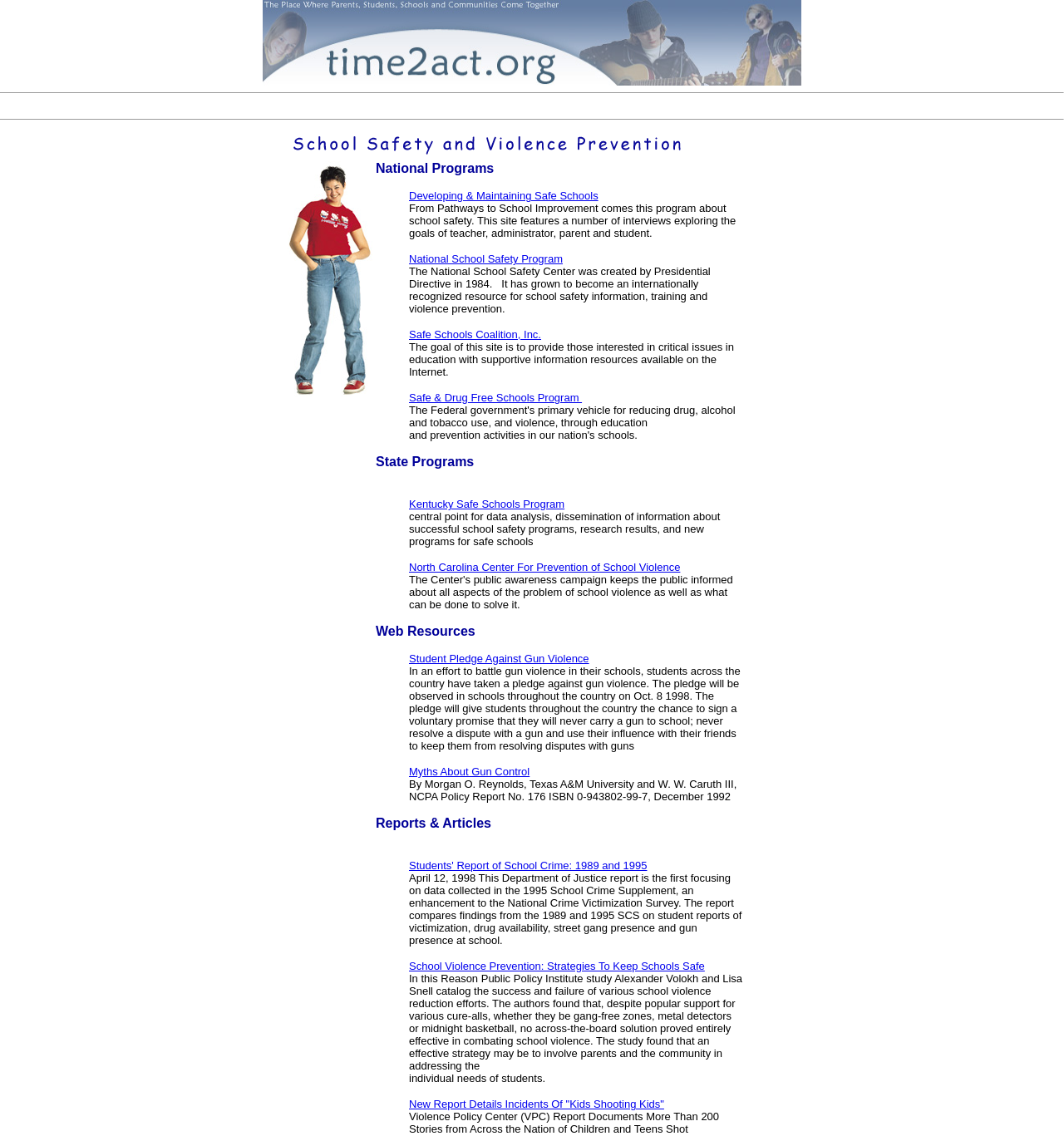Given the description "name="s" placeholder="Search …" title="Search for:"", provide the bounding box coordinates of the corresponding UI element.

None